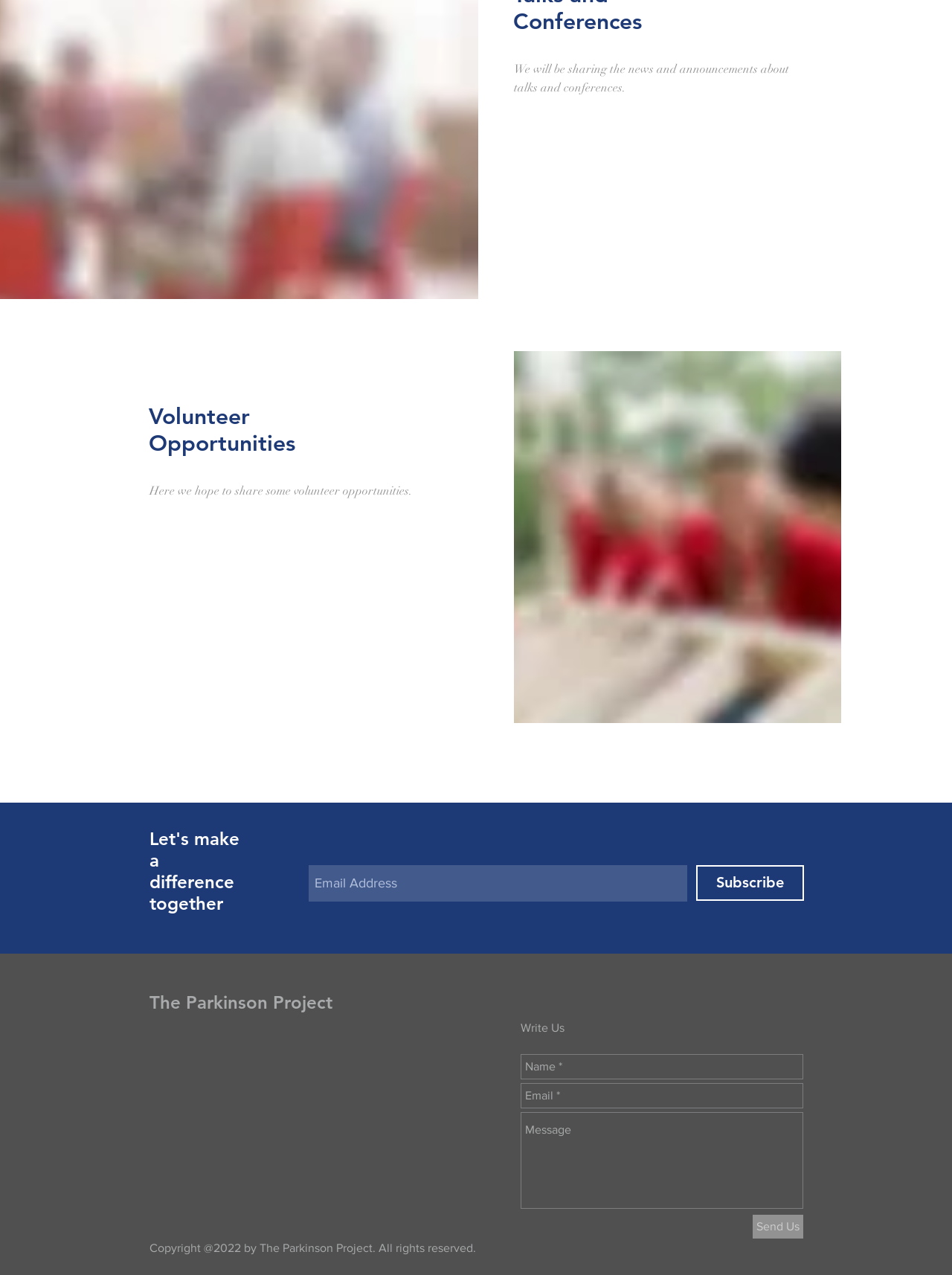Please provide a short answer using a single word or phrase for the question:
What type of opportunities are shared on this website?

Volunteer opportunities